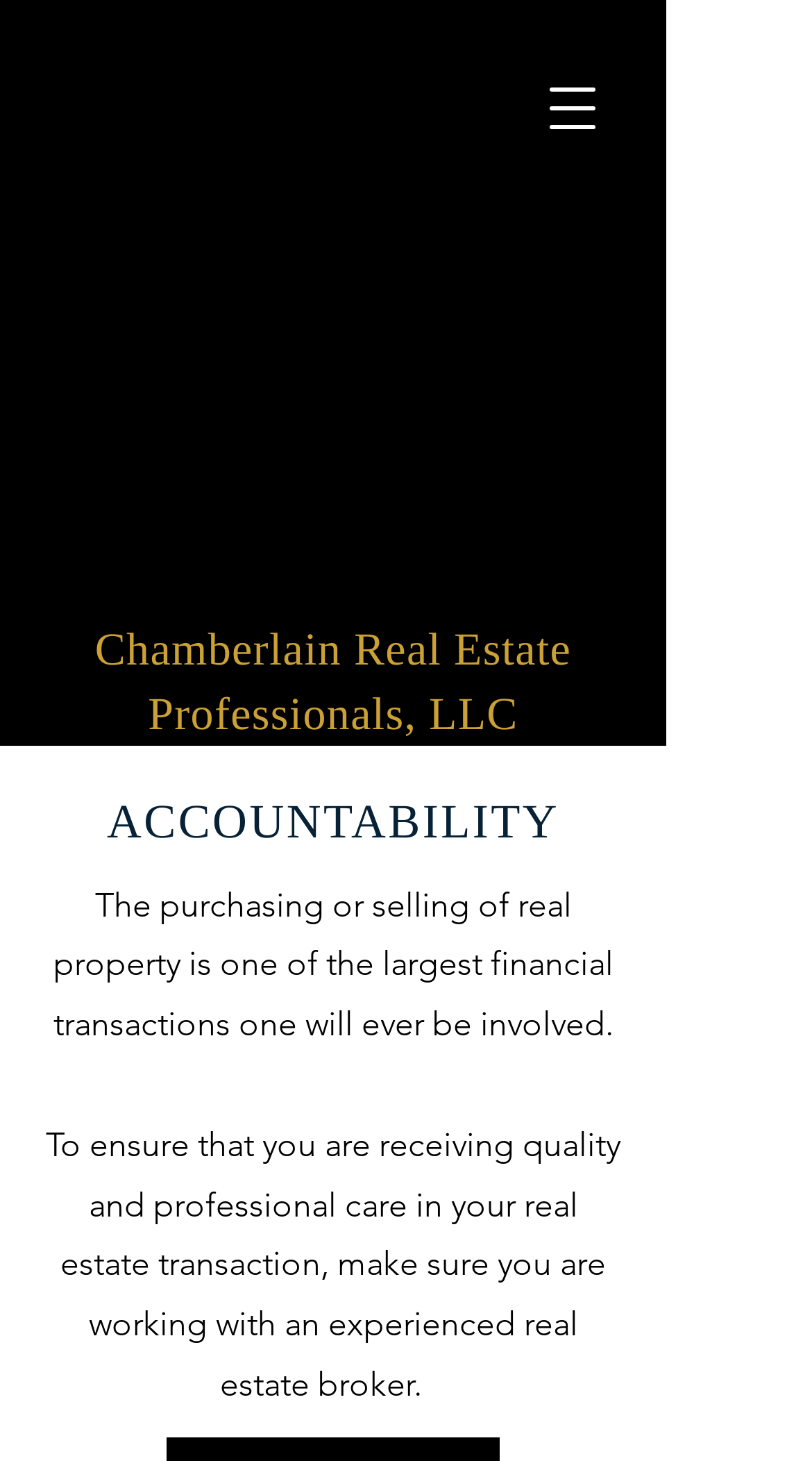What is the name of the real estate company?
From the image, respond using a single word or phrase.

Chamberlain Real Estate Professionals, LLC